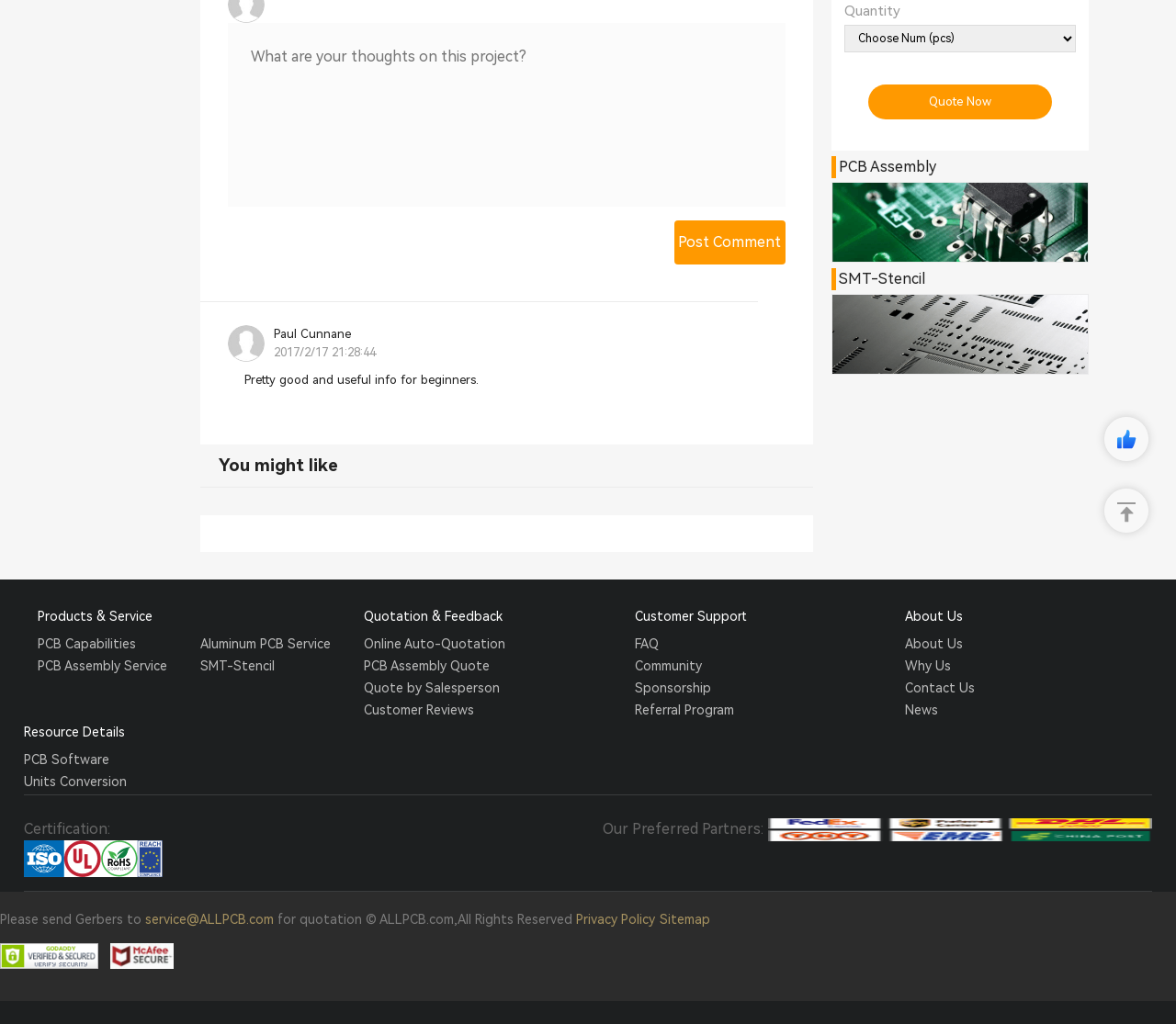Identify the bounding box coordinates for the UI element described as follows: "parent_node: PCB Assembly". Ensure the coordinates are four float numbers between 0 and 1, formatted as [left, top, right, bottom].

[0.707, 0.178, 0.926, 0.257]